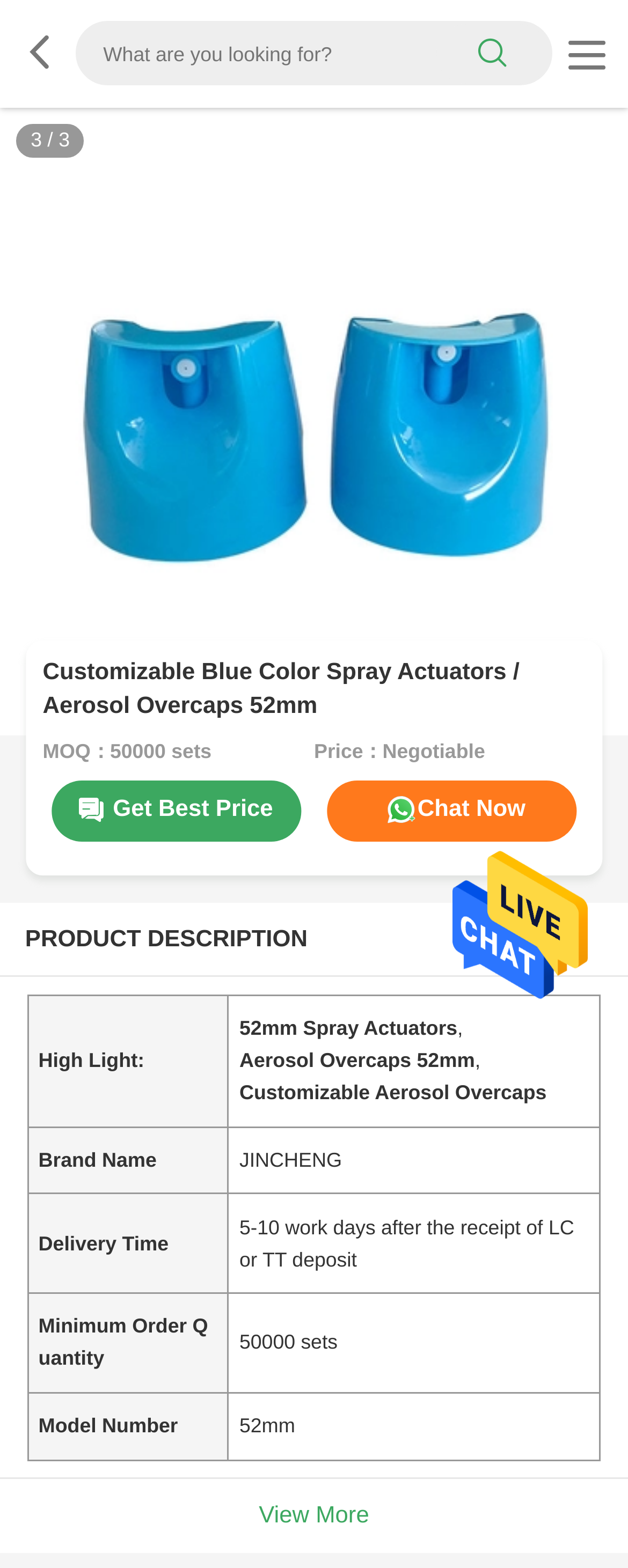Give a detailed account of the webpage, highlighting key information.

This webpage is about a product, specifically Customizable Blue Color Spray Actuators / Aerosol Overcaps 52mm. At the top, there is a search bar with a search button on the right side, accompanied by a link with a icon. Below this, there is a large image of the product, taking up most of the width of the page.

To the left of the image, there are some details about the product, including a heading with the product name, a static text "3", and some specifications such as MOQ (Minimum Order Quantity) and Price. There are also two links, "Get Best Price" and "Chat Now", placed below the specifications.

Below the image, there is a section titled "PRODUCT DESCRIPTION", followed by a table with several rows. Each row has two columns, with the left column containing labels such as "High Light:", "Brand Name", "Delivery Time", "Minimum Order Quantity", and "Model Number", and the right column containing the corresponding values. The values include a detailed description of the product, the brand name "JINCHENG", the delivery time, and the minimum order quantity.

At the very bottom of the page, there is a link "View More".